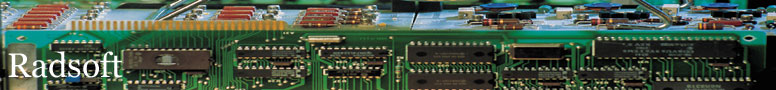What type of components are featured on the PCB?
Refer to the image and provide a one-word or short phrase answer.

Microchips and resistors